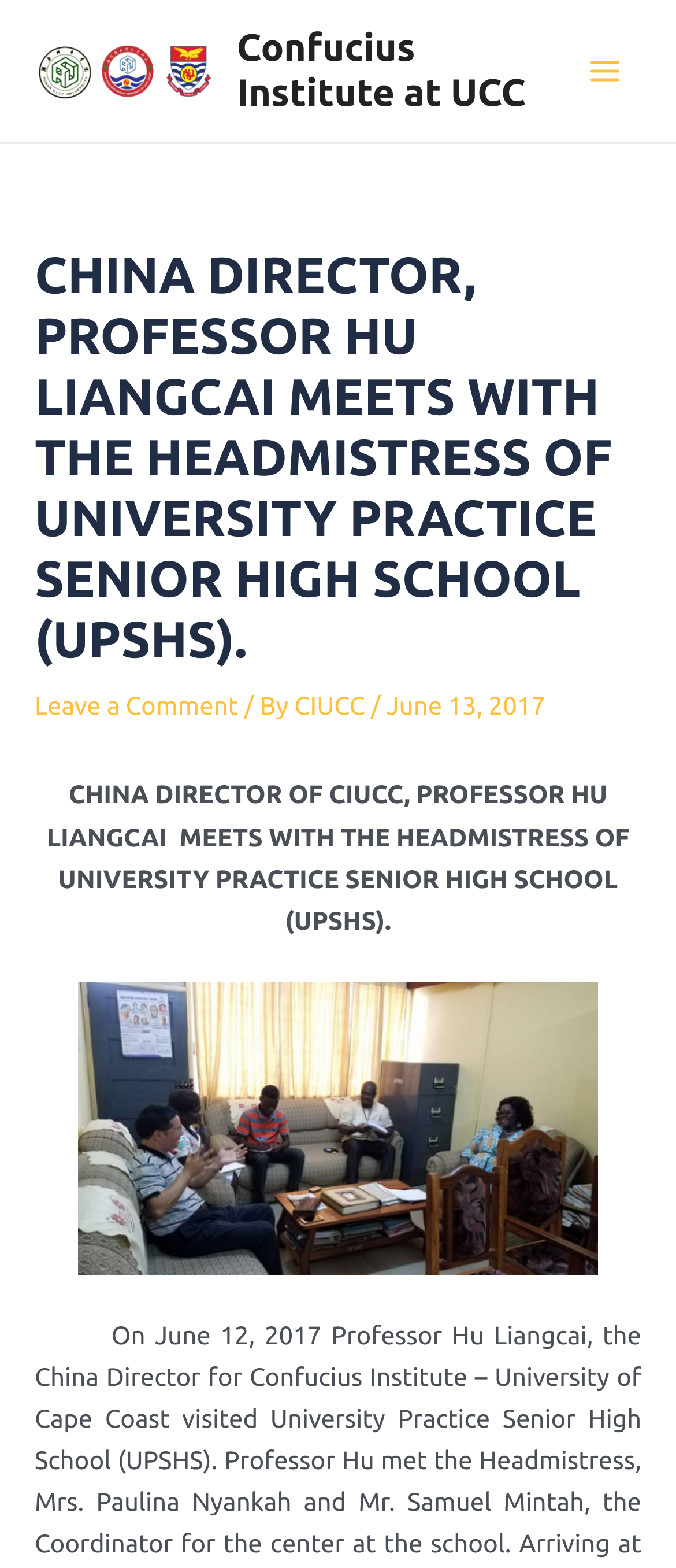Identify the bounding box coordinates for the UI element that matches this description: "alt="Confucius Institute at UCC"".

[0.051, 0.034, 0.313, 0.053]